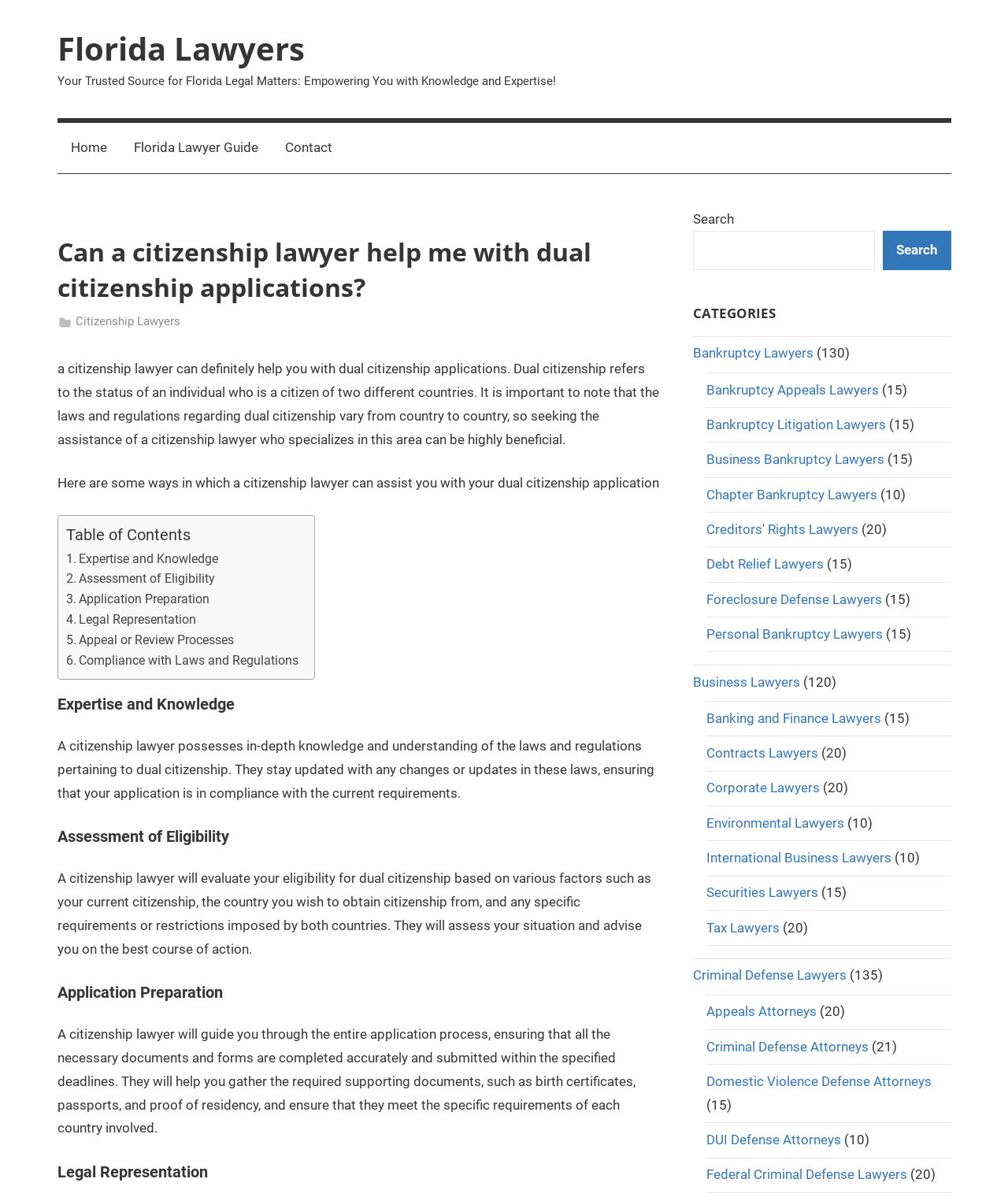What is the role of a citizenship lawyer in dual citizenship applications?
Using the details from the image, give an elaborate explanation to answer the question.

According to the webpage, a citizenship lawyer can assist with dual citizenship applications by providing expertise and knowledge, assessing eligibility, preparing applications, providing legal representation, and helping with appeal or review processes.